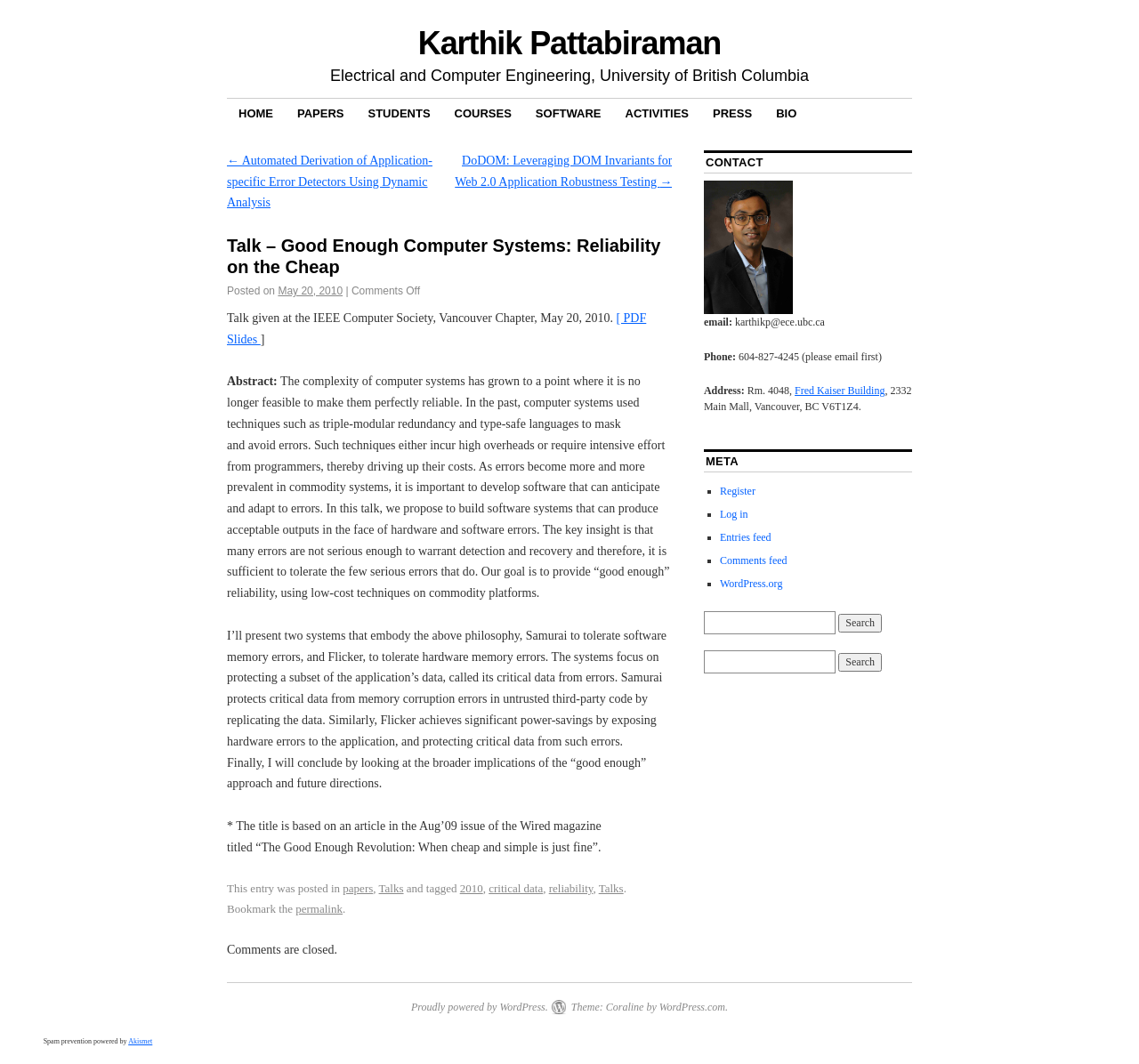Could you find the bounding box coordinates of the clickable area to complete this instruction: "Contact Karthik Pattabiraman"?

[0.618, 0.295, 0.801, 0.407]